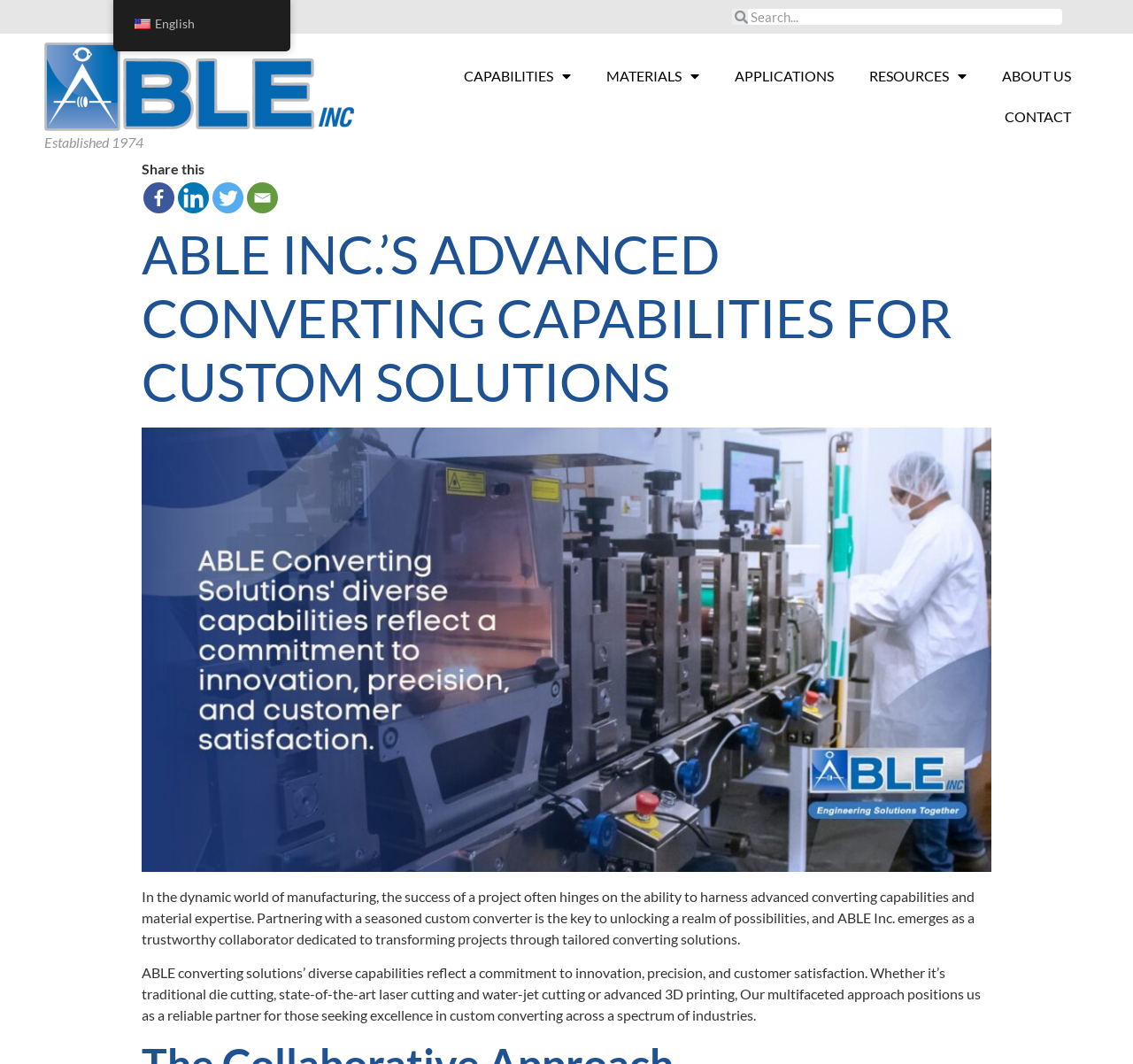How many navigation links are available?
Provide a one-word or short-phrase answer based on the image.

5